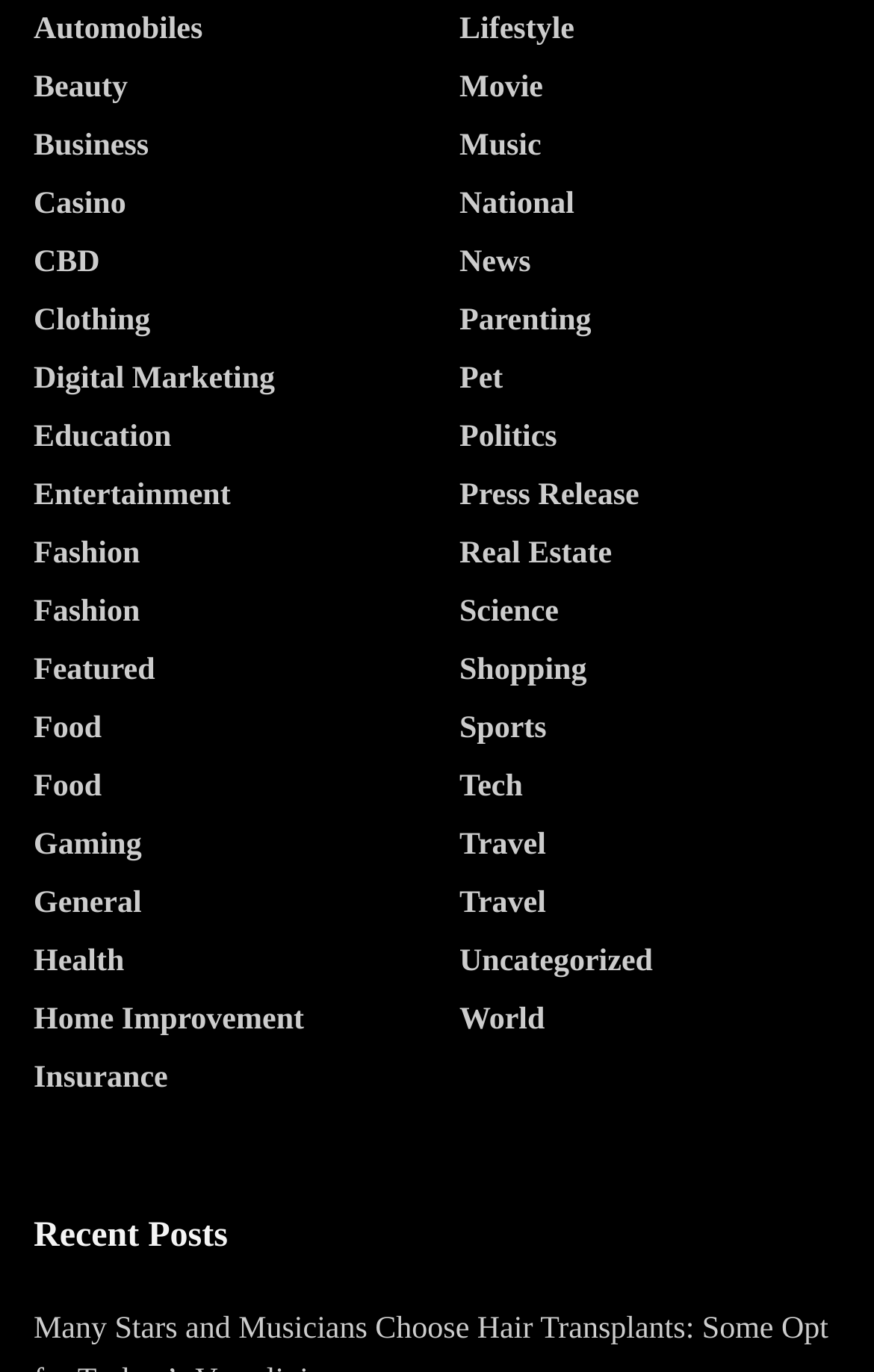Locate the bounding box of the user interface element based on this description: "Automobiles".

[0.038, 0.01, 0.232, 0.036]